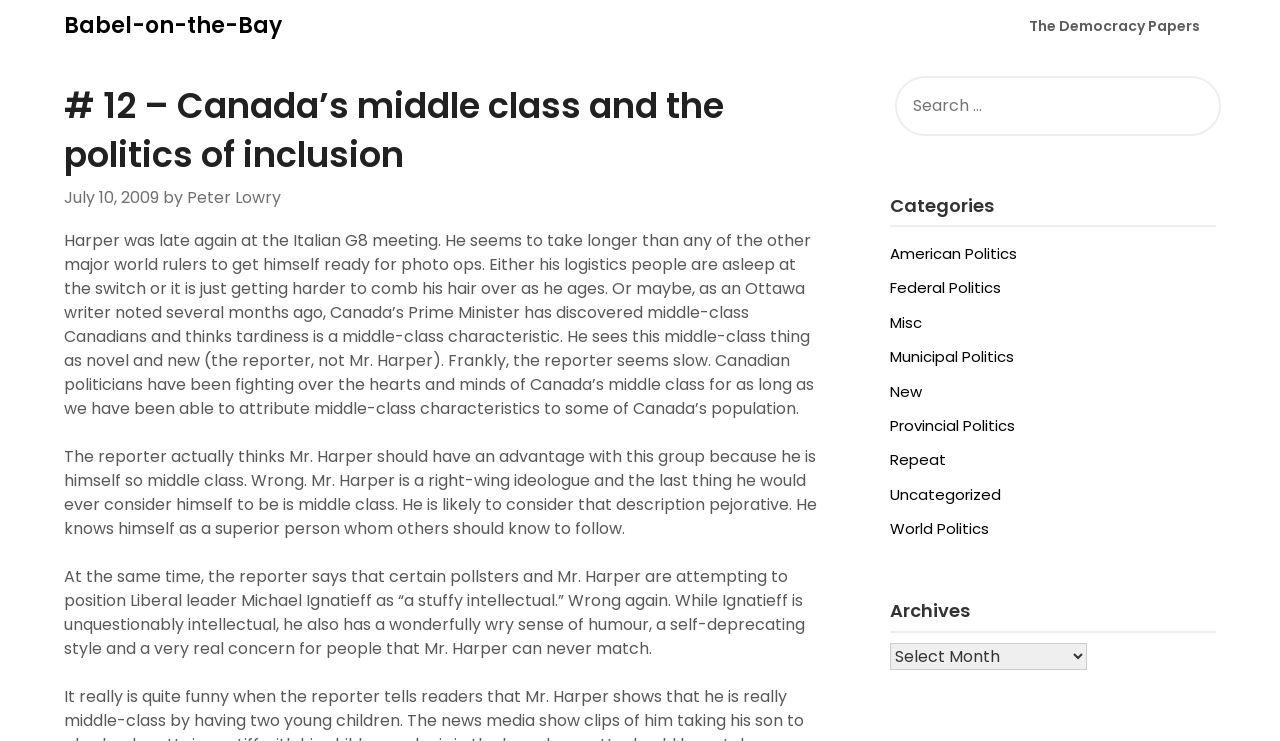Determine the bounding box coordinates of the region to click in order to accomplish the following instruction: "Search for a topic". Provide the coordinates as four float numbers between 0 and 1, specifically [left, top, right, bottom].

[0.7, 0.102, 0.954, 0.183]